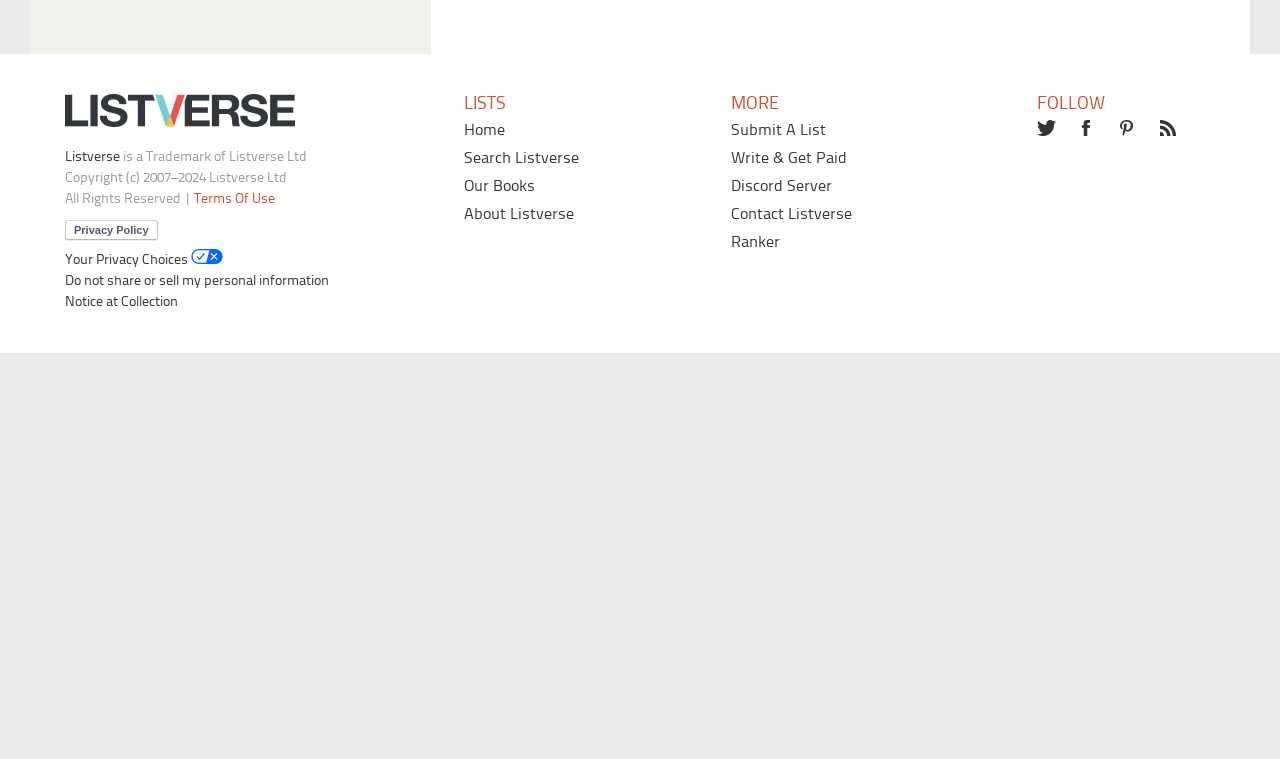How many social media platforms are listed under 'FOLLOW'?
Please provide a detailed and comprehensive answer to the question.

Under the 'FOLLOW' heading, there are four social media platforms listed: Twitter, Facebook, Pinterest, and RSS.